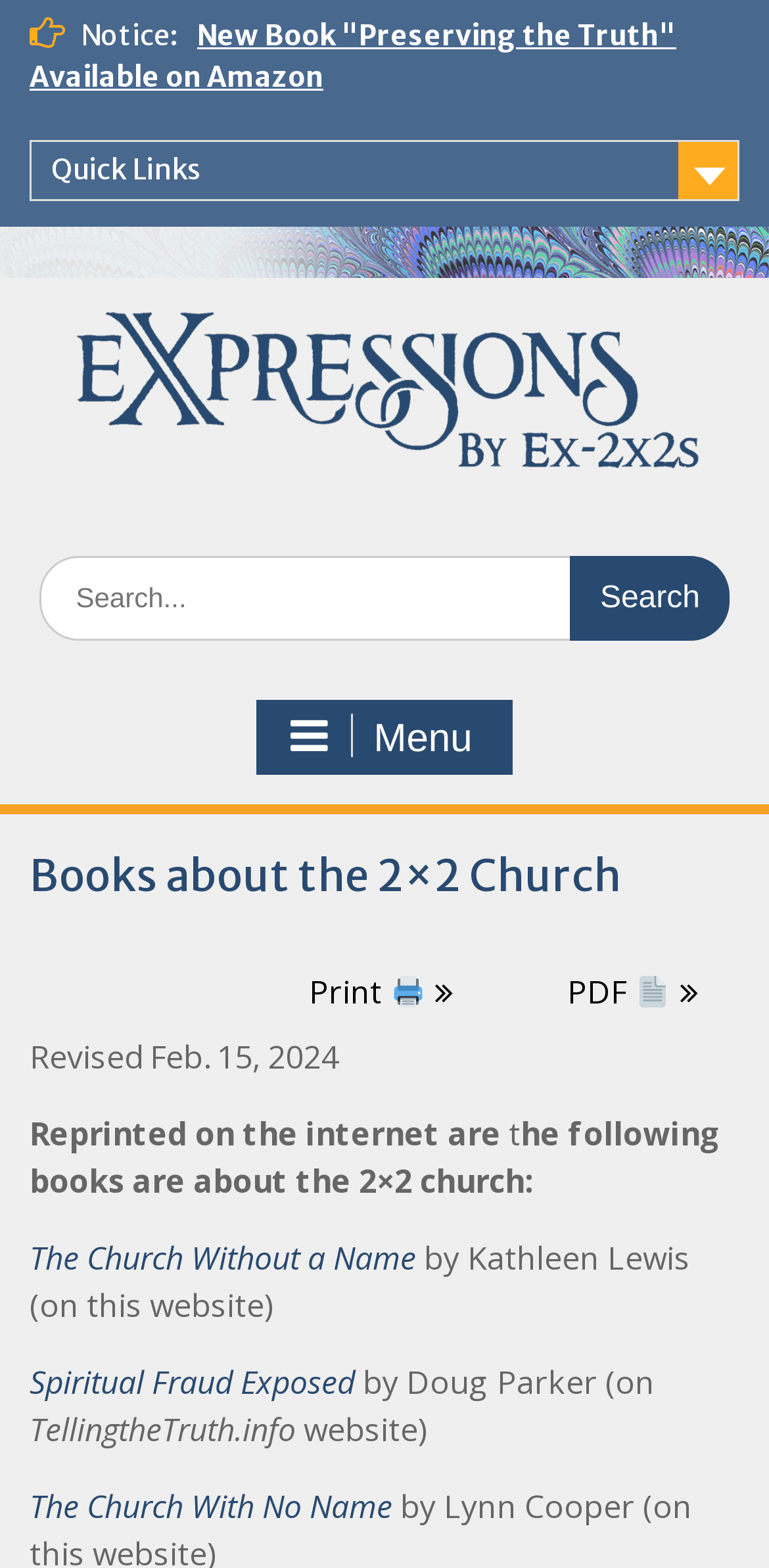Can you find the bounding box coordinates for the element that needs to be clicked to execute this instruction: "Click on the 'Print' button"? The coordinates should be given as four float numbers between 0 and 1, i.e., [left, top, right, bottom].

[0.348, 0.606, 0.643, 0.659]